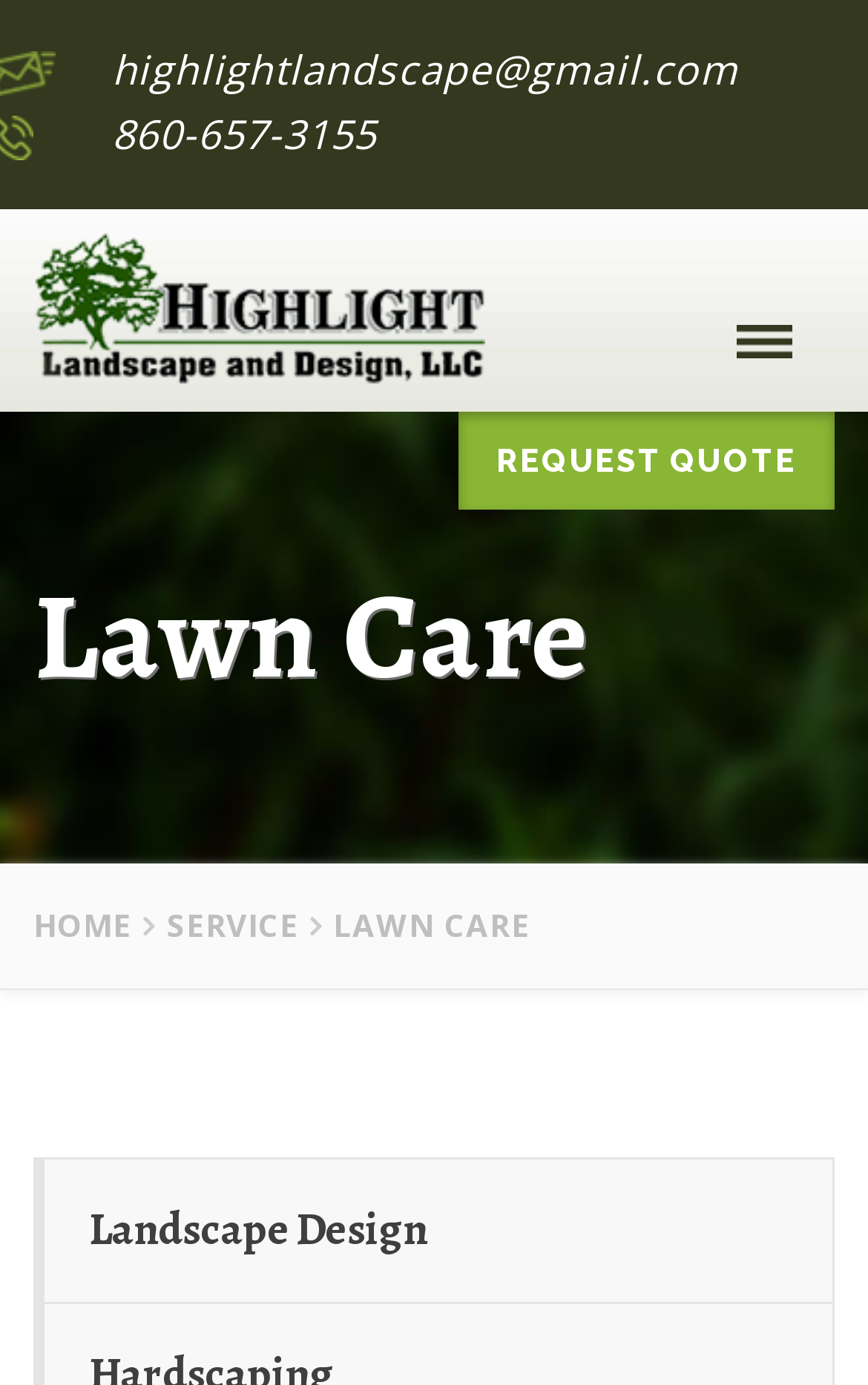Elaborate on the webpage's design and content in a detailed caption.

The webpage is about lawn care, offering expert tips for achieving a lush green lawn. At the top left corner, there is a navigation section with links to "HOME" and "SERVICE", as well as a "Toggle Navigation" button. Below this section, there is a prominent heading "Lawn Care" that spans across the top of the page.

On the top right corner, there is a contact information section with an email address "highlightlandscape@gmail.com" and a phone number "860-657-3155". Next to this section, there is a "REQUEST QUOTE" link.

The main content of the page is divided into sections, with links to specific lawn care services such as "Landscape Design". There is also a small icon at the bottom right corner of the page, which appears to be a social media link.

Overall, the webpage provides a clear and organized layout, making it easy to navigate and find relevant information about lawn care services.